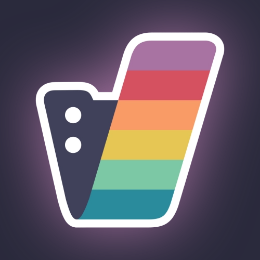Please examine the image and provide a detailed answer to the question: What is the purpose of the platform associated with the logo?

The platform associated with the logo is a microblogging space where users freely share posts and connect with others, aligning with the logo's modern and inviting aesthetic.